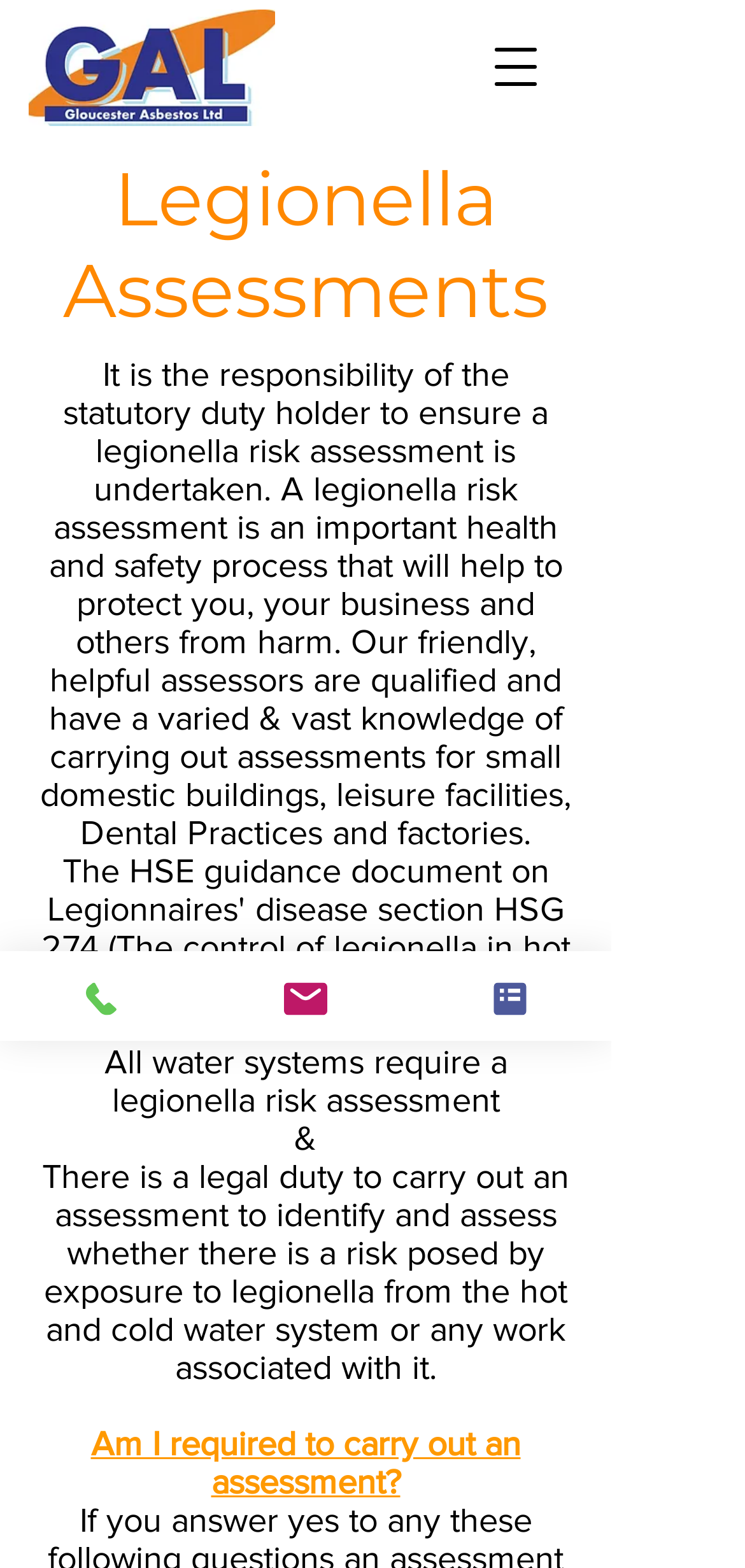Who can carry out legionella risk assessments?
Examine the webpage screenshot and provide an in-depth answer to the question.

The webpage mentions that the company's friendly, helpful assessors are qualified and have a varied and vast knowledge of carrying out assessments for small domestic buildings, leisure facilities, dental practices, and factories.